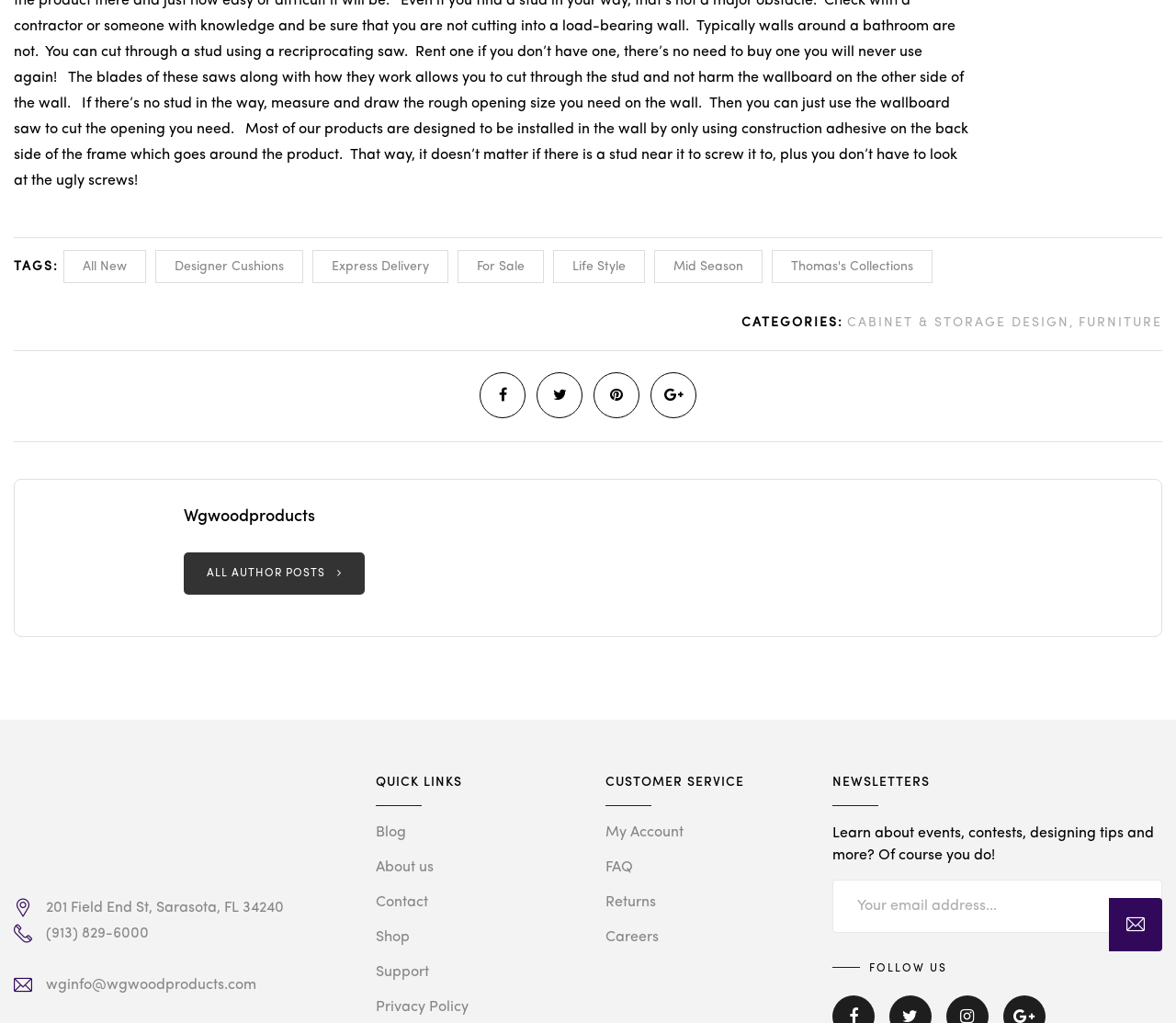Identify the bounding box coordinates for the region to click in order to carry out this instruction: "Click on the 'SUBSCRIBE' button". Provide the coordinates using four float numbers between 0 and 1, formatted as [left, top, right, bottom].

[0.943, 0.878, 0.988, 0.93]